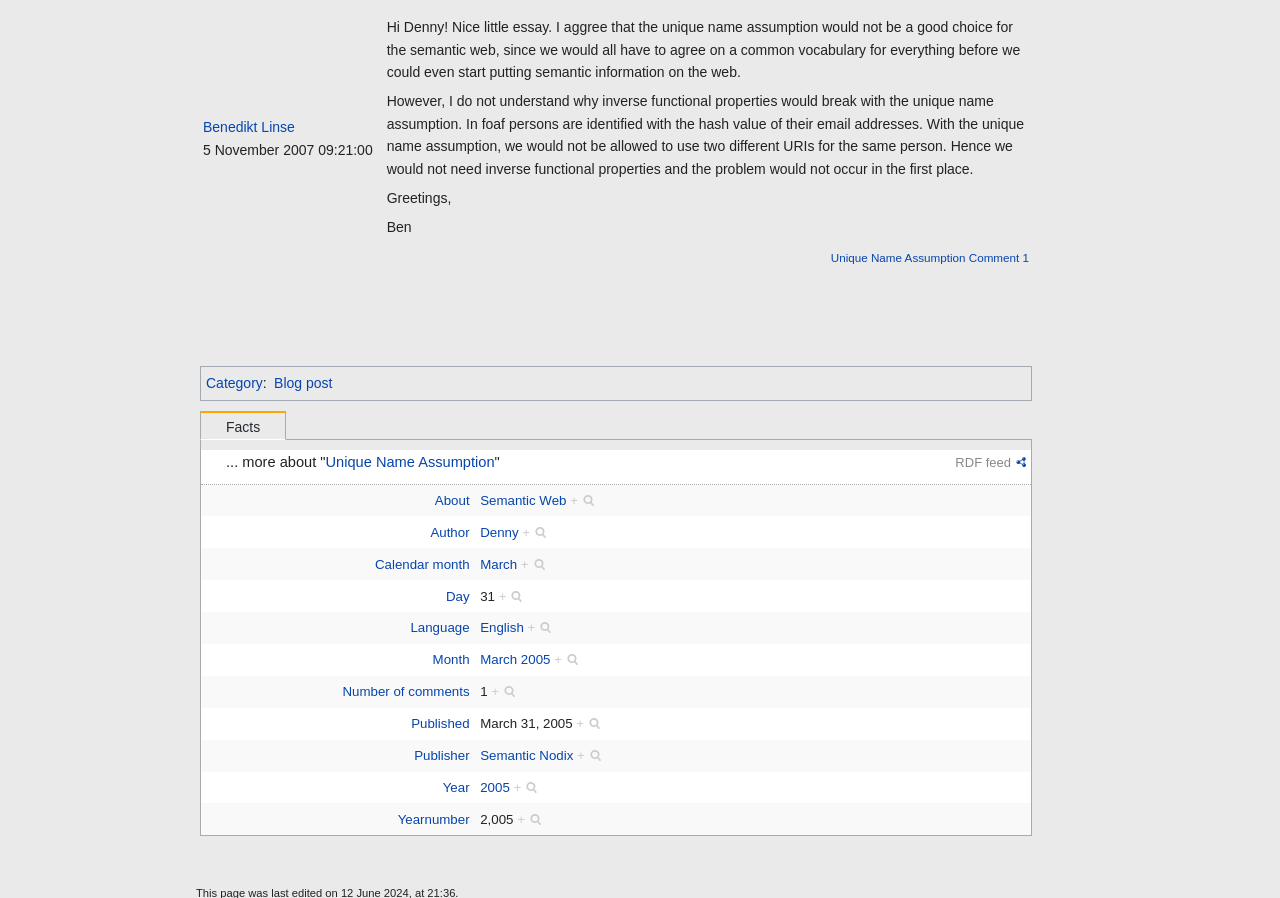Given the following UI element description: "Unique Name Assumption Comment 1", find the bounding box coordinates in the webpage screenshot.

[0.649, 0.279, 0.804, 0.294]